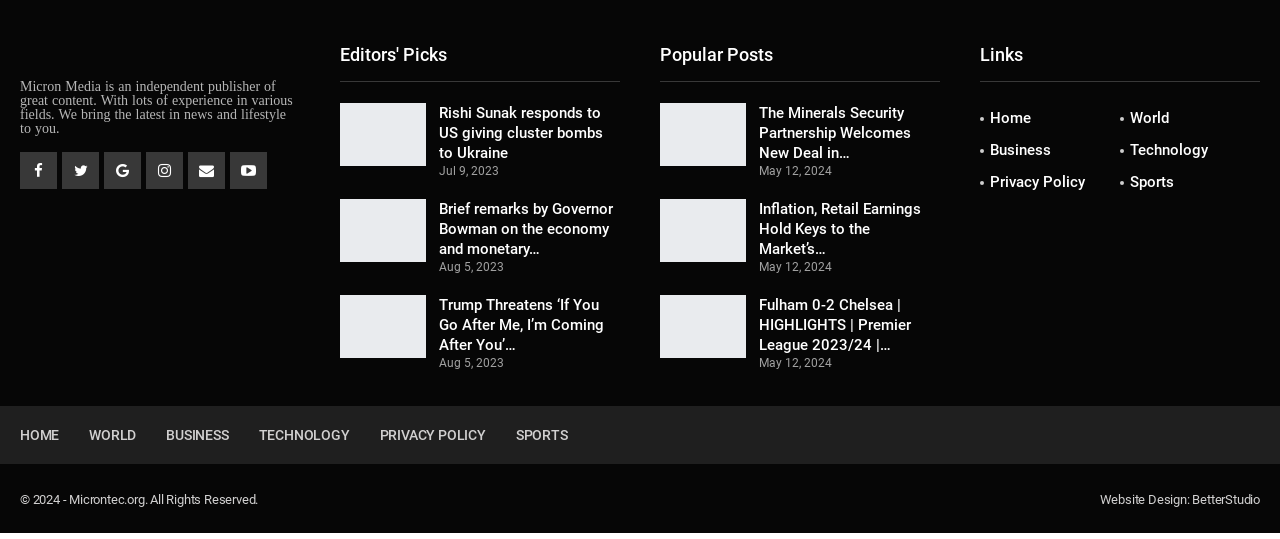What is the category of the link 'Rishi Sunak responds to US giving cluster bombs to Ukraine'?
Please provide a comprehensive answer based on the contents of the image.

The link 'Rishi Sunak responds to US giving cluster bombs to Ukraine' is located near the top of the webpage, and its vertical position is determined by comparing its y1, y2 coordinates with other elements. Based on its content, it is likely to be categorized under 'World' news.